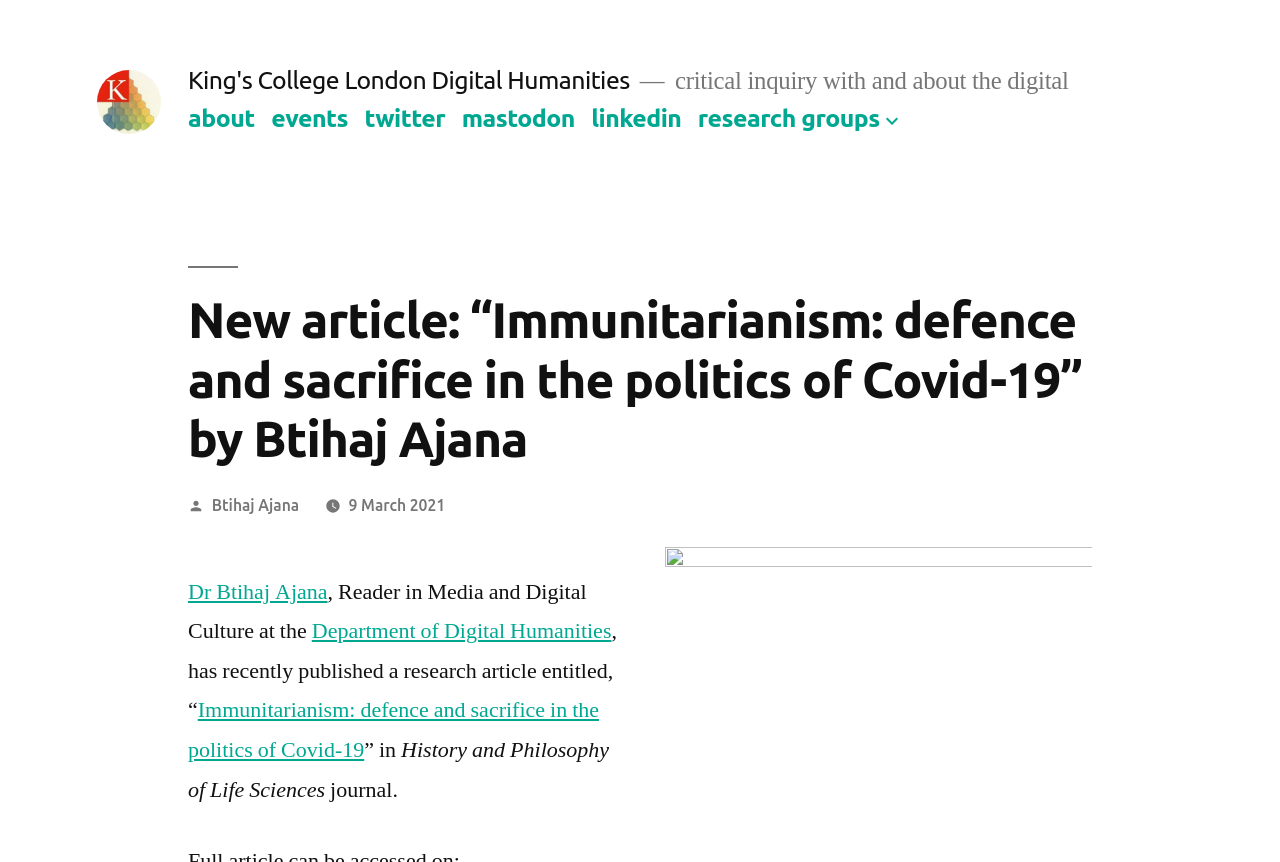Indicate the bounding box coordinates of the element that needs to be clicked to satisfy the following instruction: "view research groups". The coordinates should be four float numbers between 0 and 1, i.e., [left, top, right, bottom].

[0.545, 0.121, 0.687, 0.154]